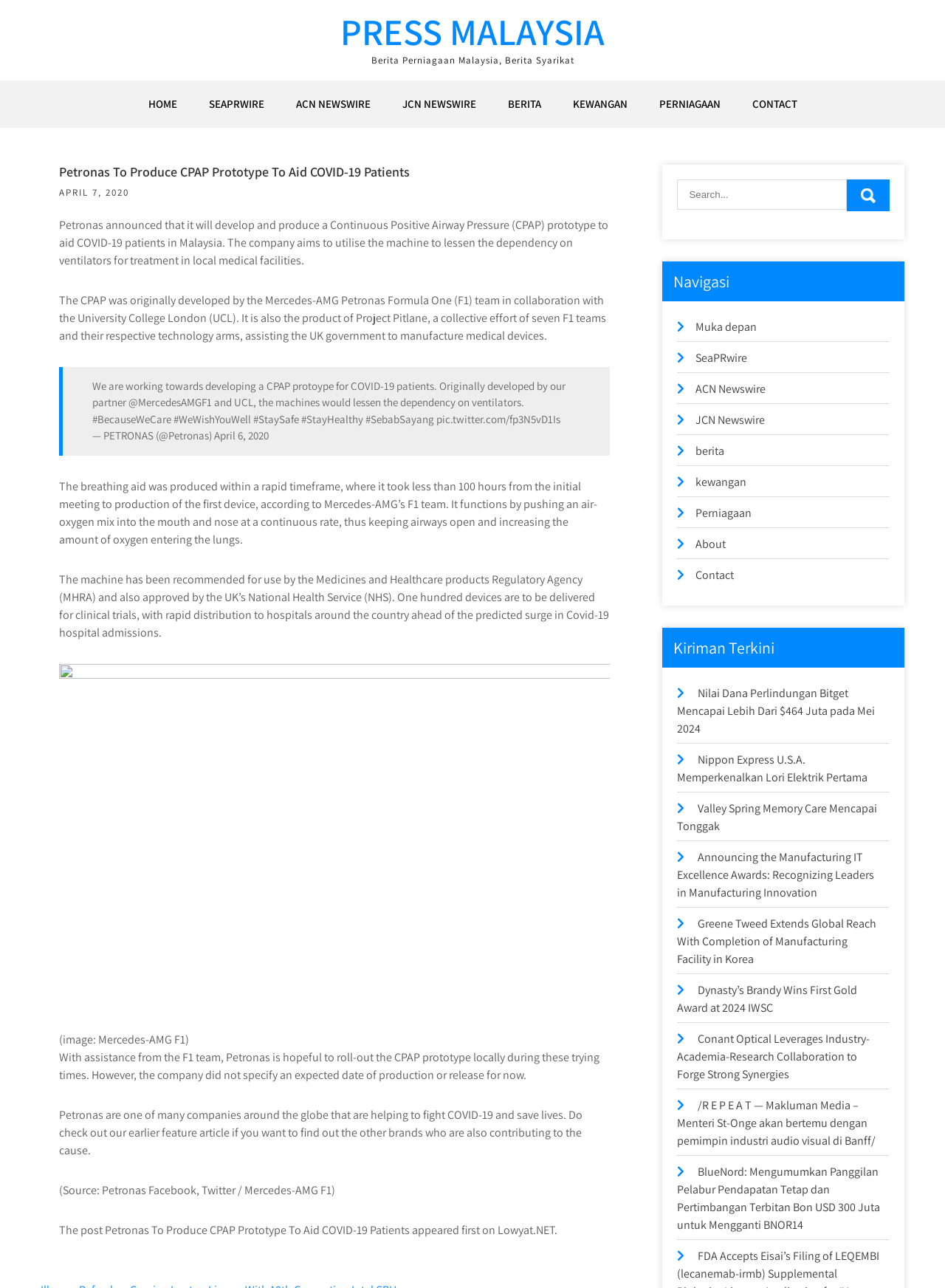Respond concisely with one word or phrase to the following query:
What is the purpose of the CPAP machine?

To push an air-oxygen mix into the mouth and nose